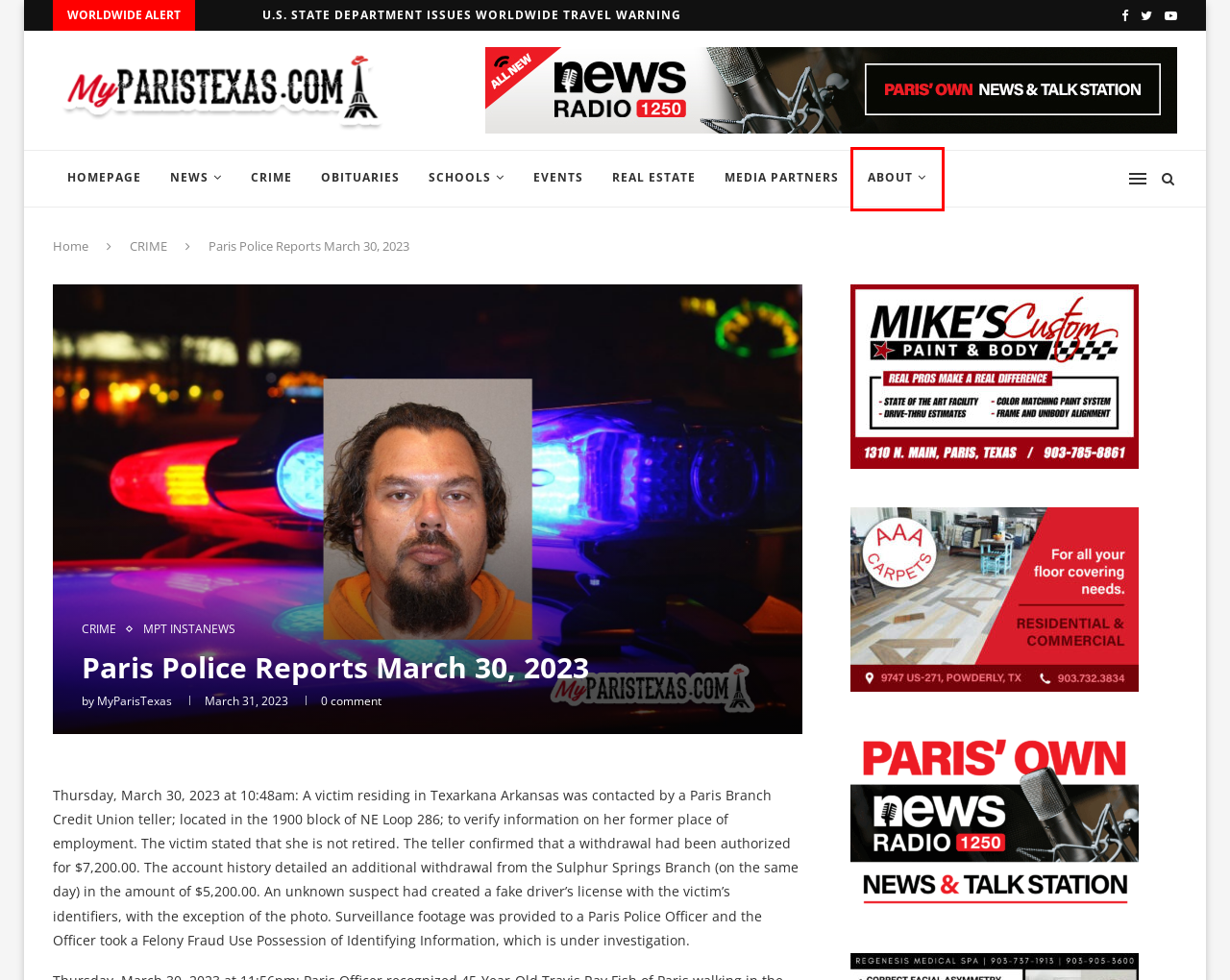You’re provided with a screenshot of a webpage that has a red bounding box around an element. Choose the best matching webpage description for the new page after clicking the element in the red box. The options are:
A. MPT InstaNews - MyParisTexas
B. SCHOOLS - MyParisTexas
C. NEWS - MyParisTexas
D. OBITUARIES - MyParisTexas
E. MyParisTexas - MyParisTexas
F. MEDIA PARTNERS - MyParisTexas
G. ABOUT - MyParisTexas
H. REAL ESTATE - MyParisTexas

G